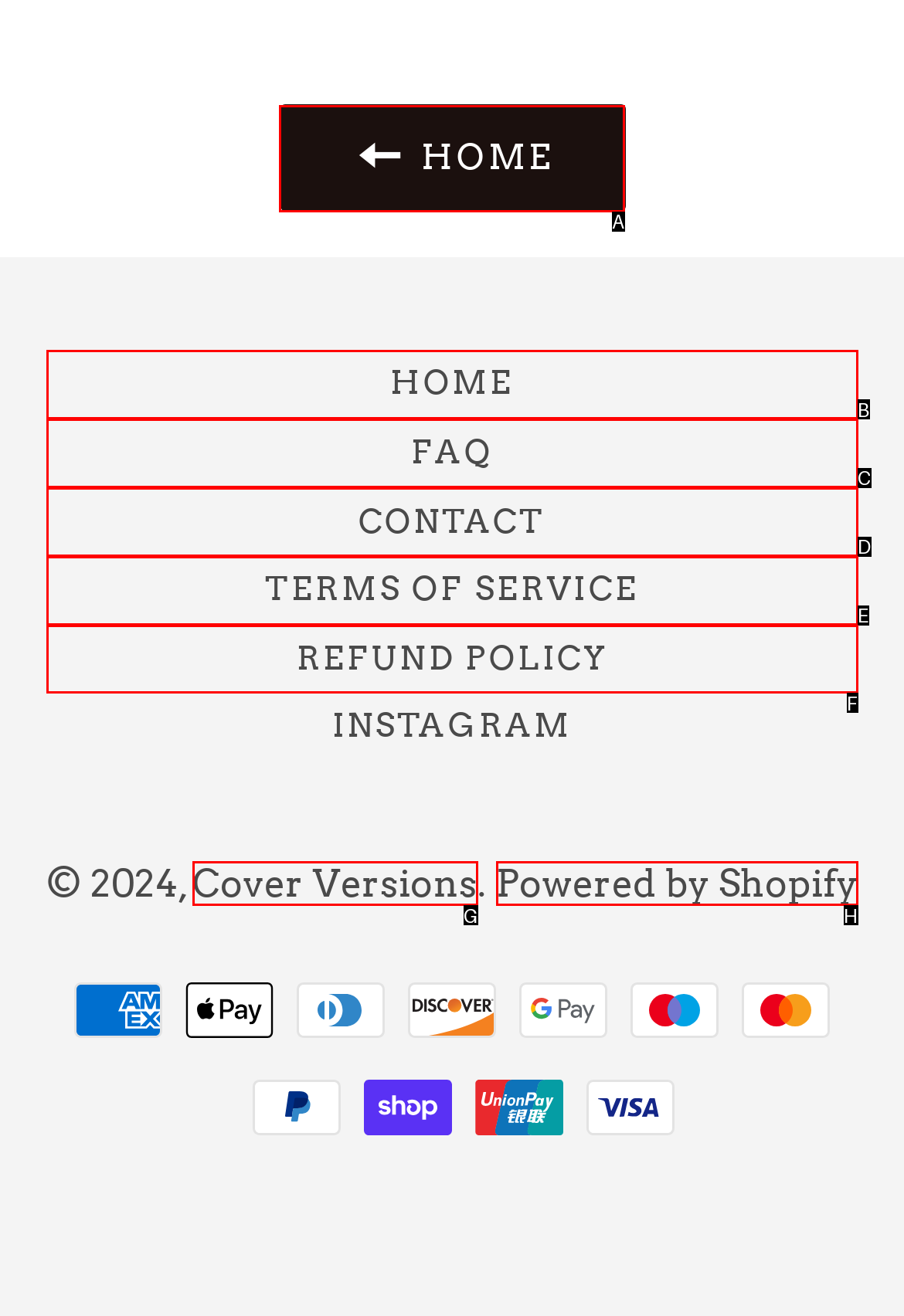Tell me the letter of the UI element I should click to accomplish the task: go to home page based on the choices provided in the screenshot.

A